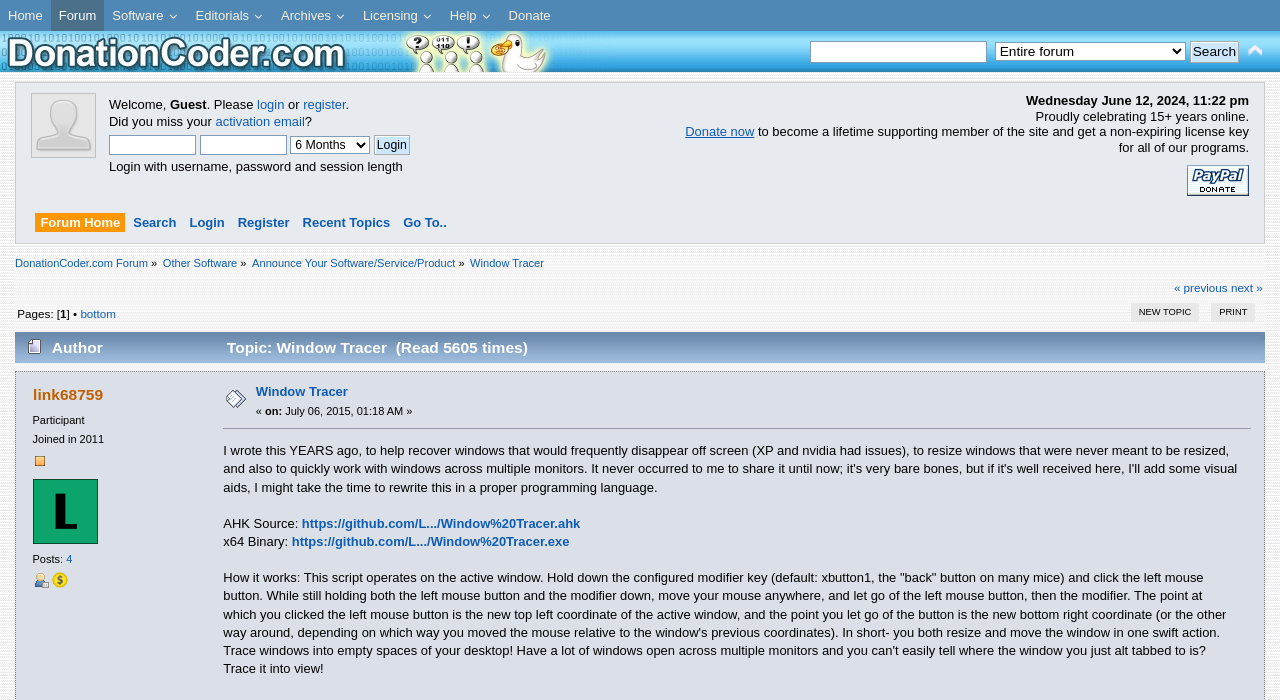Describe all the significant parts and information present on the webpage.

The webpage is titled "Window Tracer - DonationCoder.com" and appears to be a forum discussion page. At the top, there is a navigation menu with links to "Home", "Forum", "Software", "Editorials", "Archives", "Licensing", "Help", and "Donate". Below this menu, there is a search bar with a combobox and a "Search" button.

On the left side of the page, there is a section with a user avatar image, a welcome message, and links to "login" and "register". Below this, there is a login form with textboxes for username and password, a combobox for session length, and a "Login" button.

The main content of the page is a forum discussion thread. At the top, there is a breadcrumb navigation menu with links to "Forum Home", "Search", "Login", "Register", and "Recent Topics". Below this, there is a heading that reads "Author Topic: Window Tracer" with a description of the topic.

The discussion thread has several posts, each with a heading that displays the author's name and the post date. The posts contain text and links, including a link to download the "Window Tracer" software. There are also images and icons throughout the thread, including a "default avatar" image and a "View Profile" icon.

At the bottom of the page, there are links to navigate to the previous and next pages of the discussion thread, as well as a "NEW TOPIC" button and a "PRINT" button.